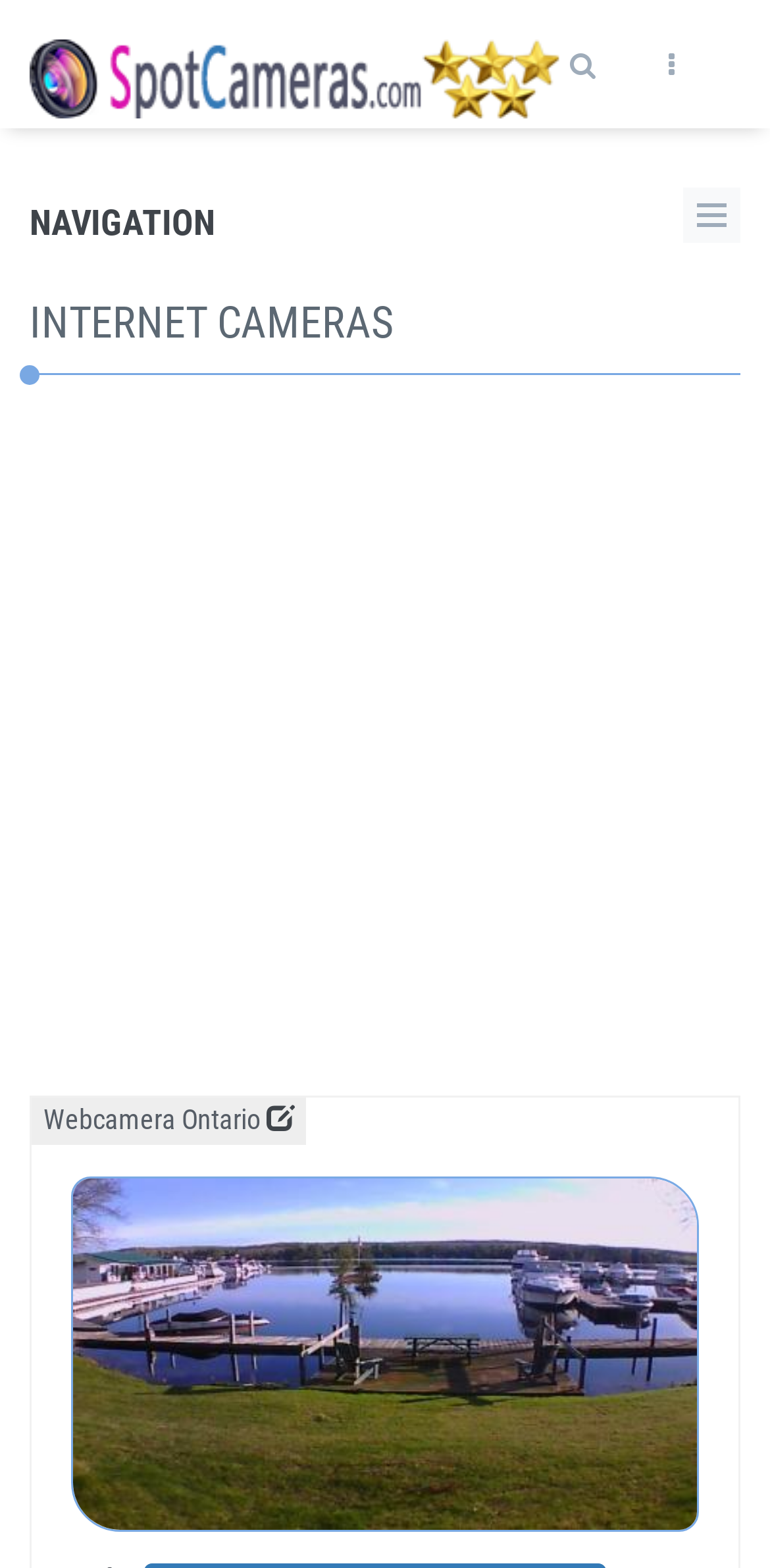Explain the webpage's layout and main content in detail.

The webpage appears to be a live webcam feed showcasing Reach Harbour in Smith-Ennismore-Lakefield, Ontario, Canada. At the top left, there is a link to "SpotCameras" accompanied by an image with the same name. 

To the right of the "SpotCameras" link, there are two buttons, one with a '\uf142' icon and another with a '\uf002' icon. 

Below these elements, a heading labeled "NAVIGATION" is positioned, followed by a link to the right. 

Further down, the text "INTERNET CAMERAS" is displayed prominently. 

The main content of the webpage is an iframe, which occupies most of the page, displaying an advertisement. 

Above the advertisement, the text "Webcamera Ontario" is shown, accompanied by a link with a '\ue065' icon to its right. 

At the bottom of the page, a link labeled "Ontario live camera image" is positioned, which is associated with a large image that occupies most of the bottom section of the page, displaying the live camera feed.